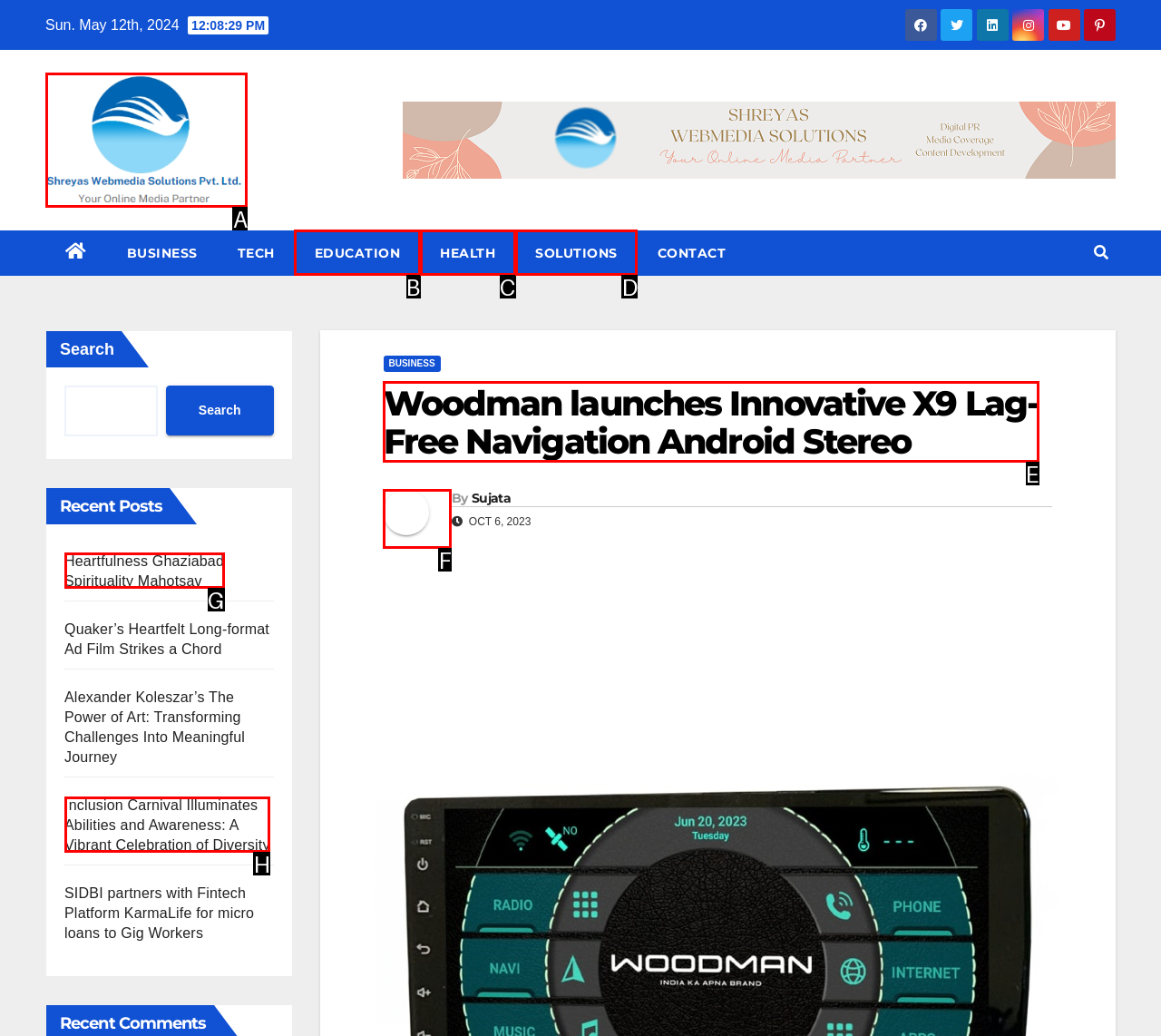Using the description: Heartfulness Ghaziabad Spirituality Mahotsav, find the best-matching HTML element. Indicate your answer with the letter of the chosen option.

G